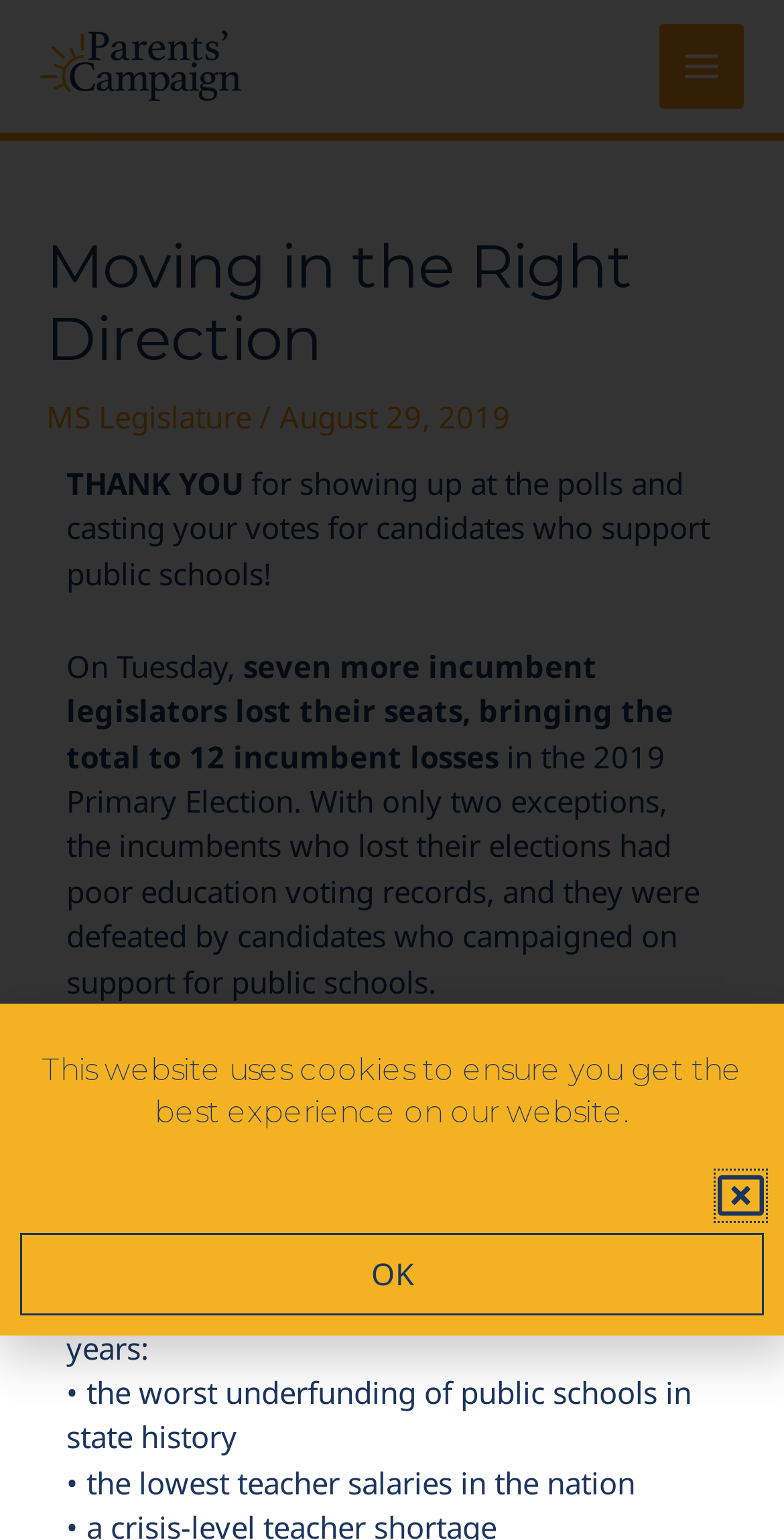What is the issue mentioned with teacher salaries?
Based on the screenshot, provide your answer in one word or phrase.

lowest in the nation